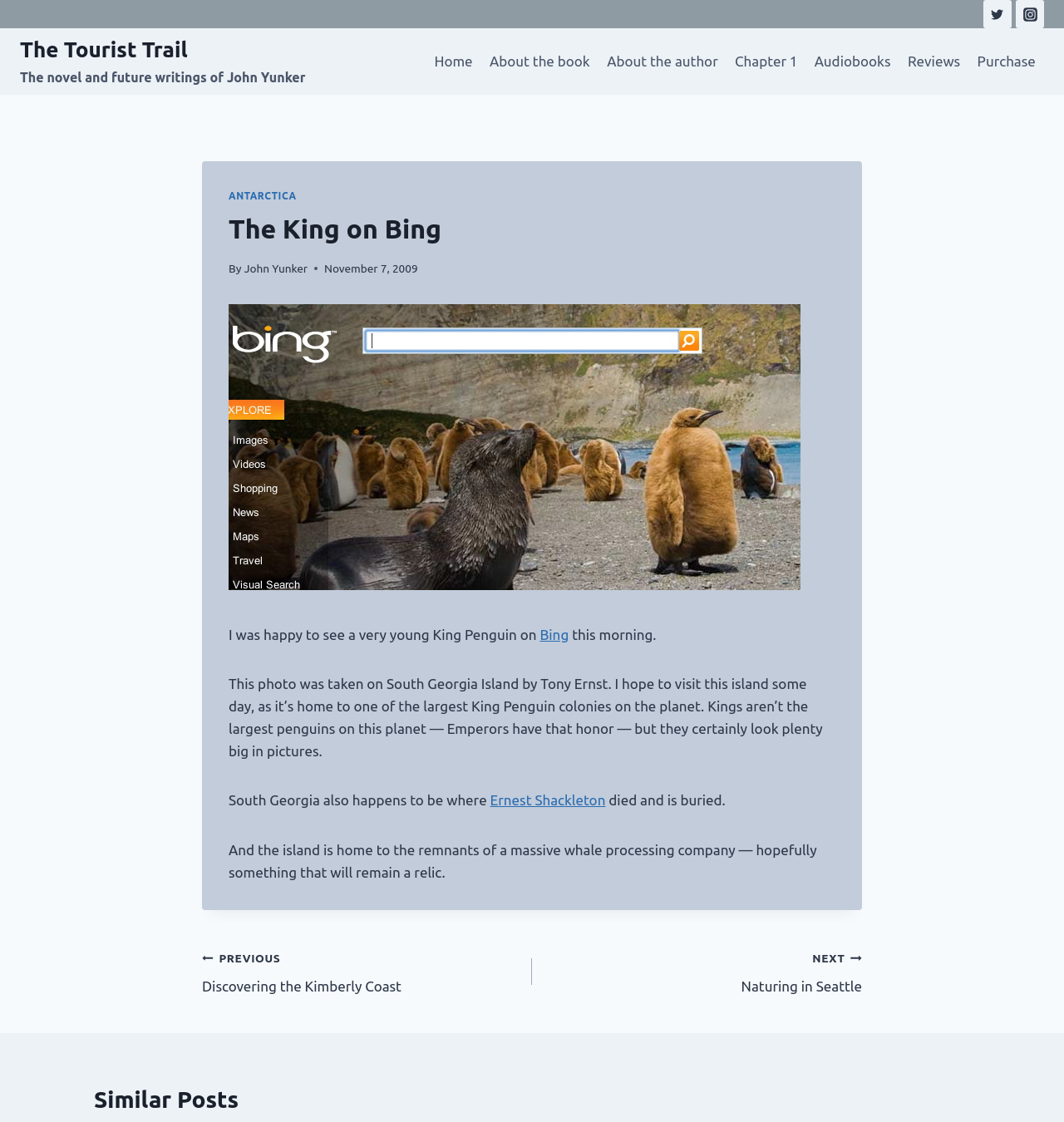Determine the bounding box coordinates of the area to click in order to meet this instruction: "Click on Twitter link".

[0.924, 0.0, 0.951, 0.025]